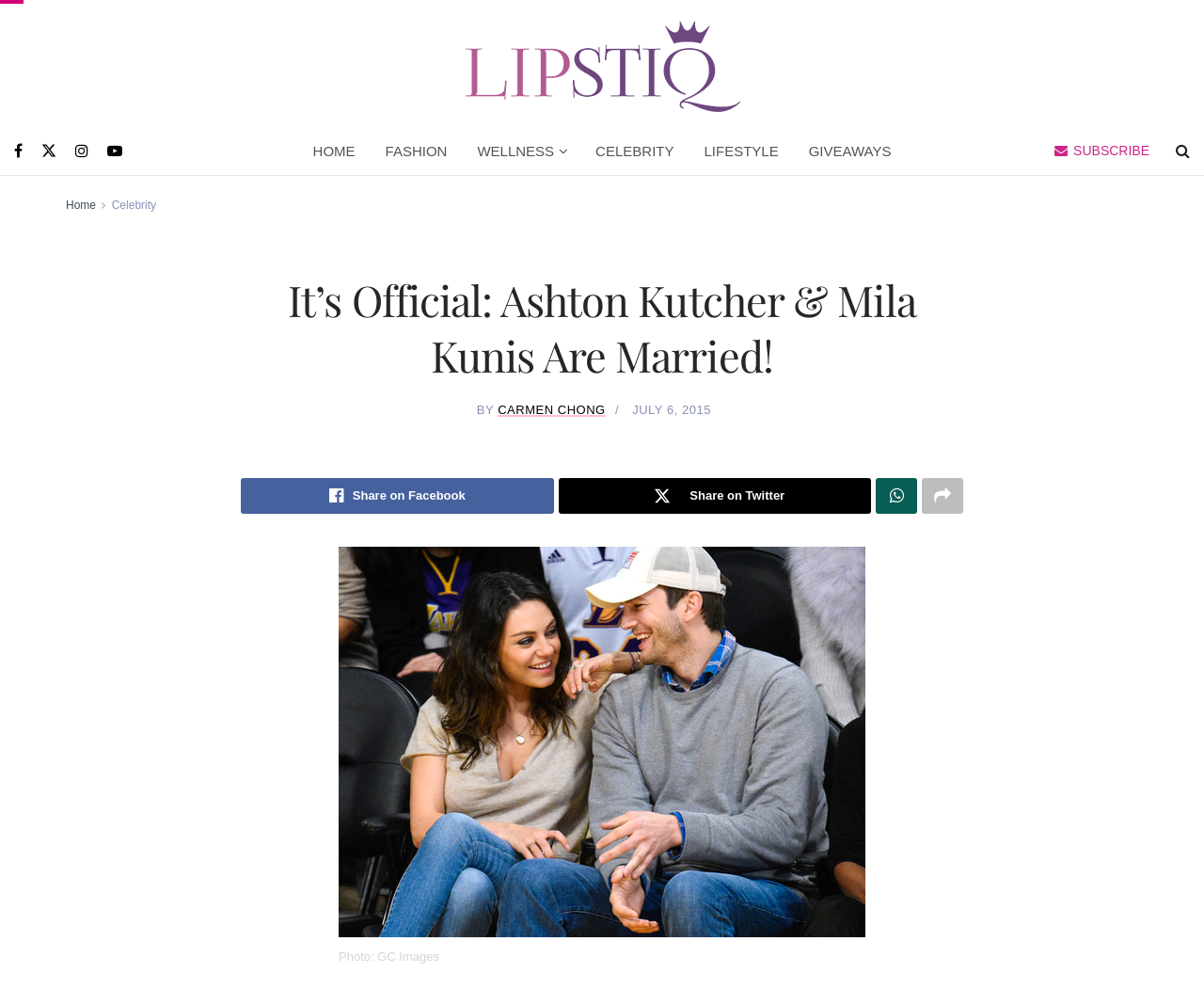Identify and provide the bounding box coordinates of the UI element described: "Share on Twitter". The coordinates should be formatted as [left, top, right, bottom], with each number being a float between 0 and 1.

[0.464, 0.483, 0.723, 0.519]